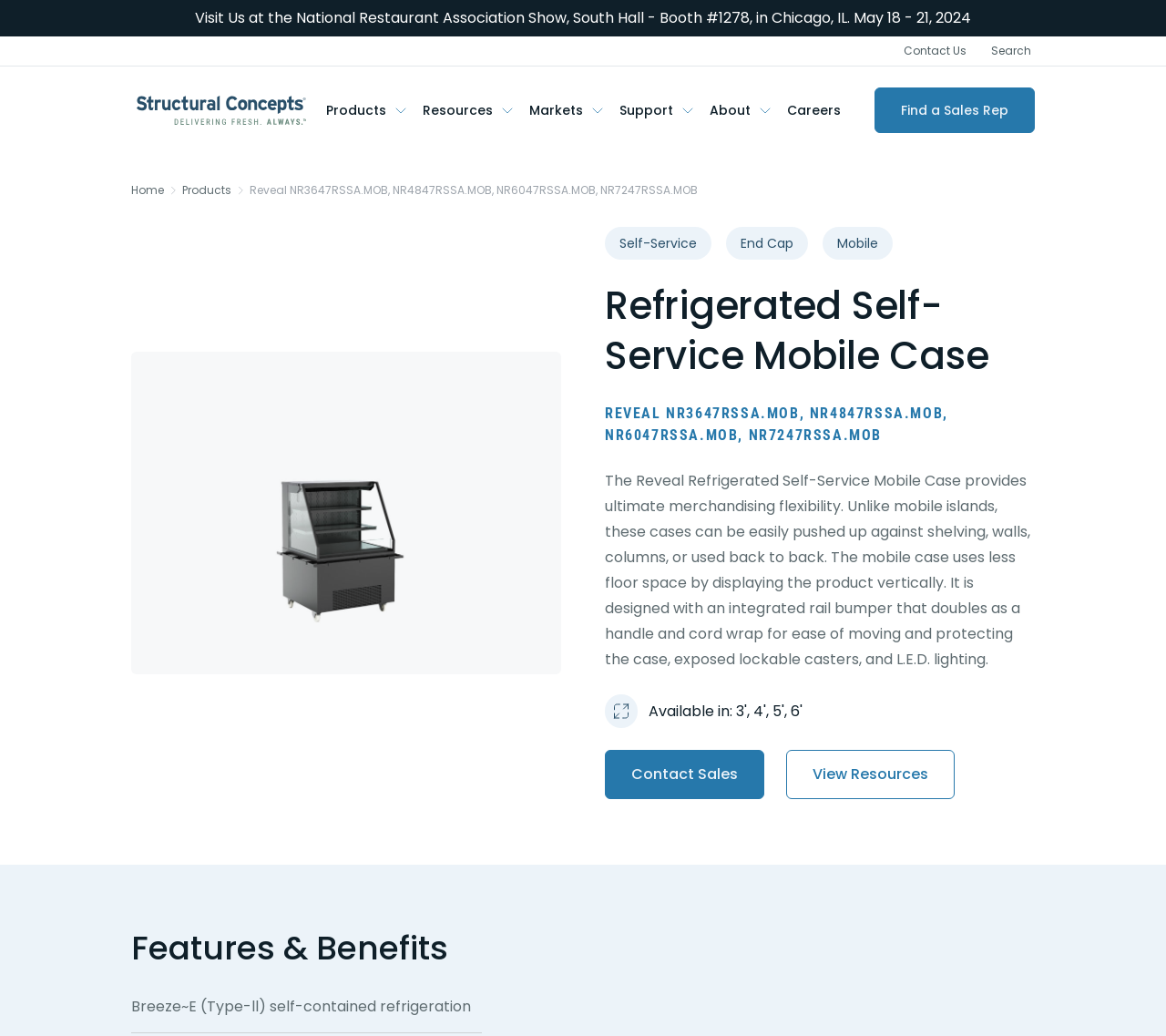How many links are in the navigation menu?
Please provide a single word or phrase based on the screenshot.

9